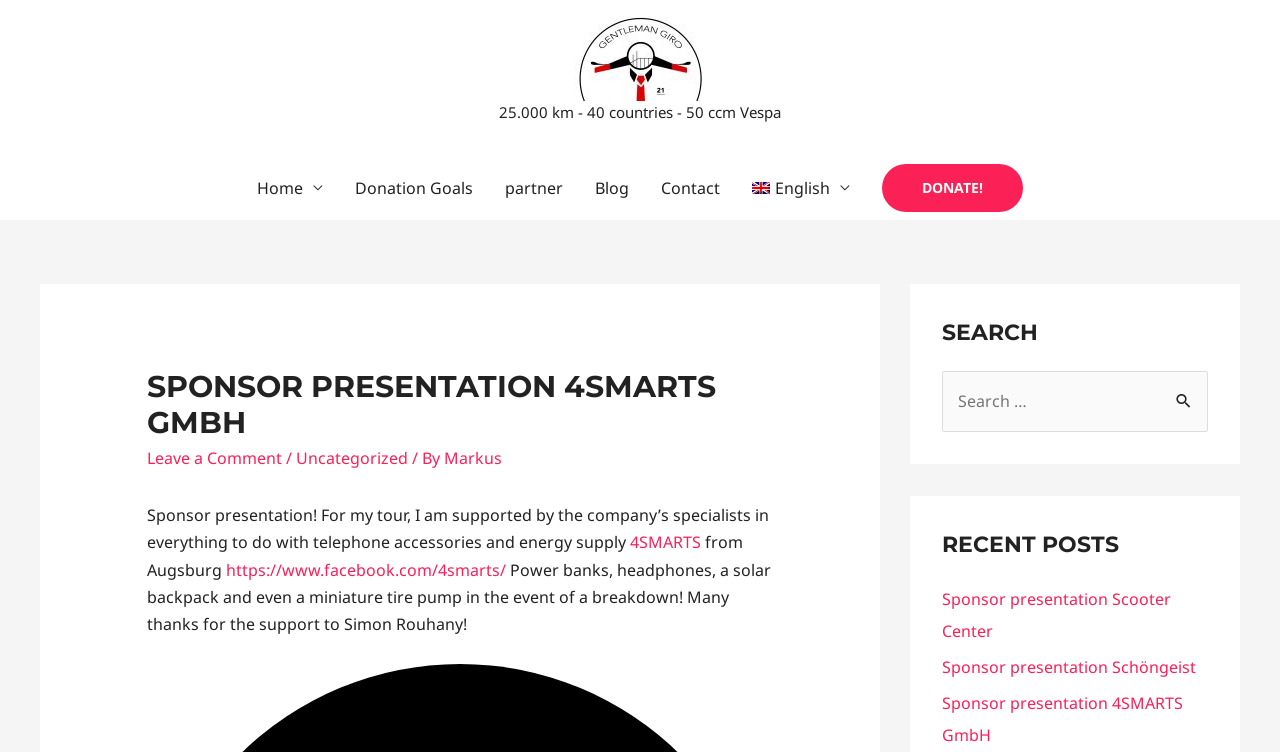Please mark the bounding box coordinates of the area that should be clicked to carry out the instruction: "Search for something".

[0.736, 0.493, 0.944, 0.574]